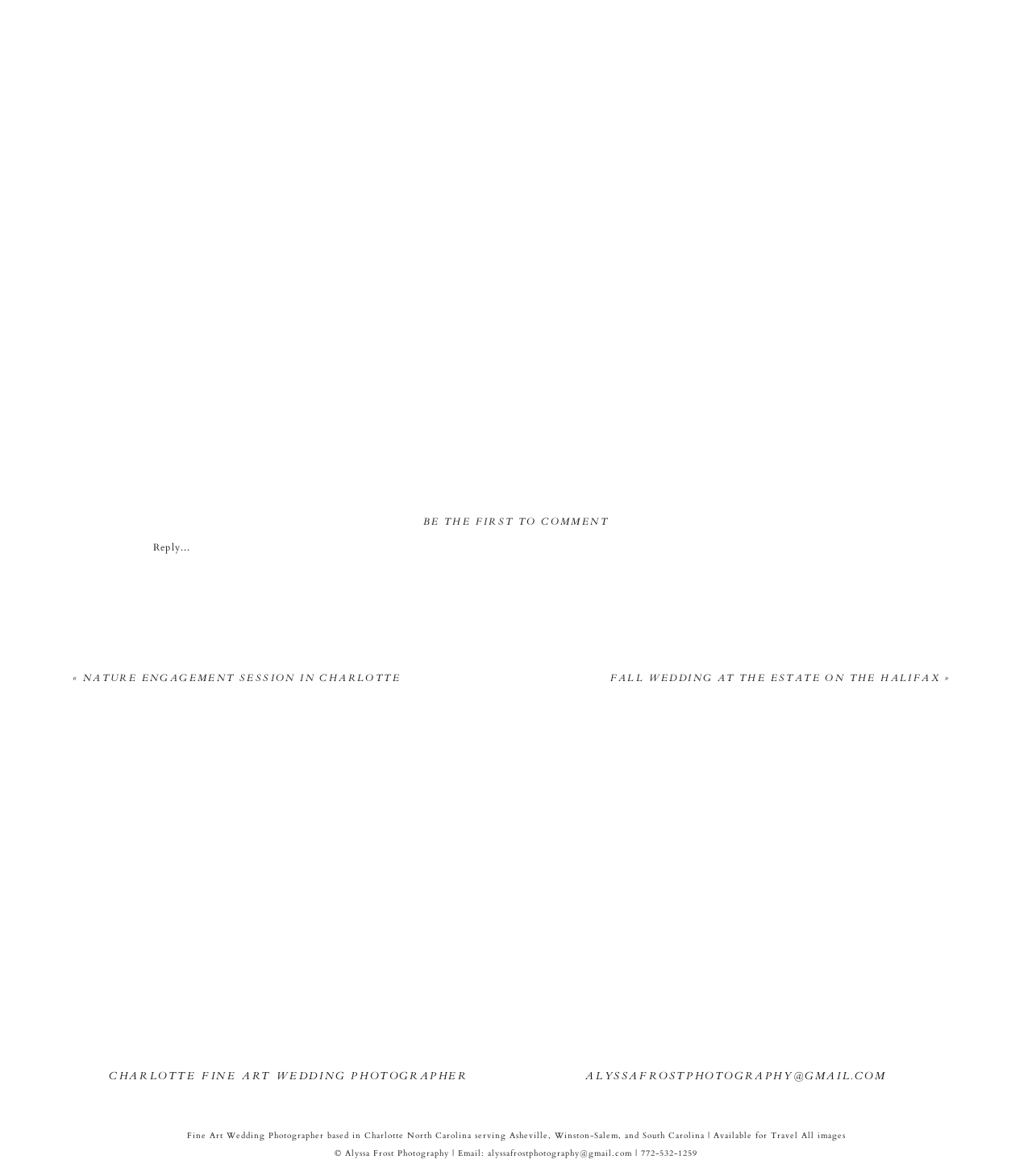Can you find the bounding box coordinates for the UI element given this description: "Be the first to comment"? Provide the coordinates as four float numbers between 0 and 1: [left, top, right, bottom].

[0.41, 0.438, 0.59, 0.449]